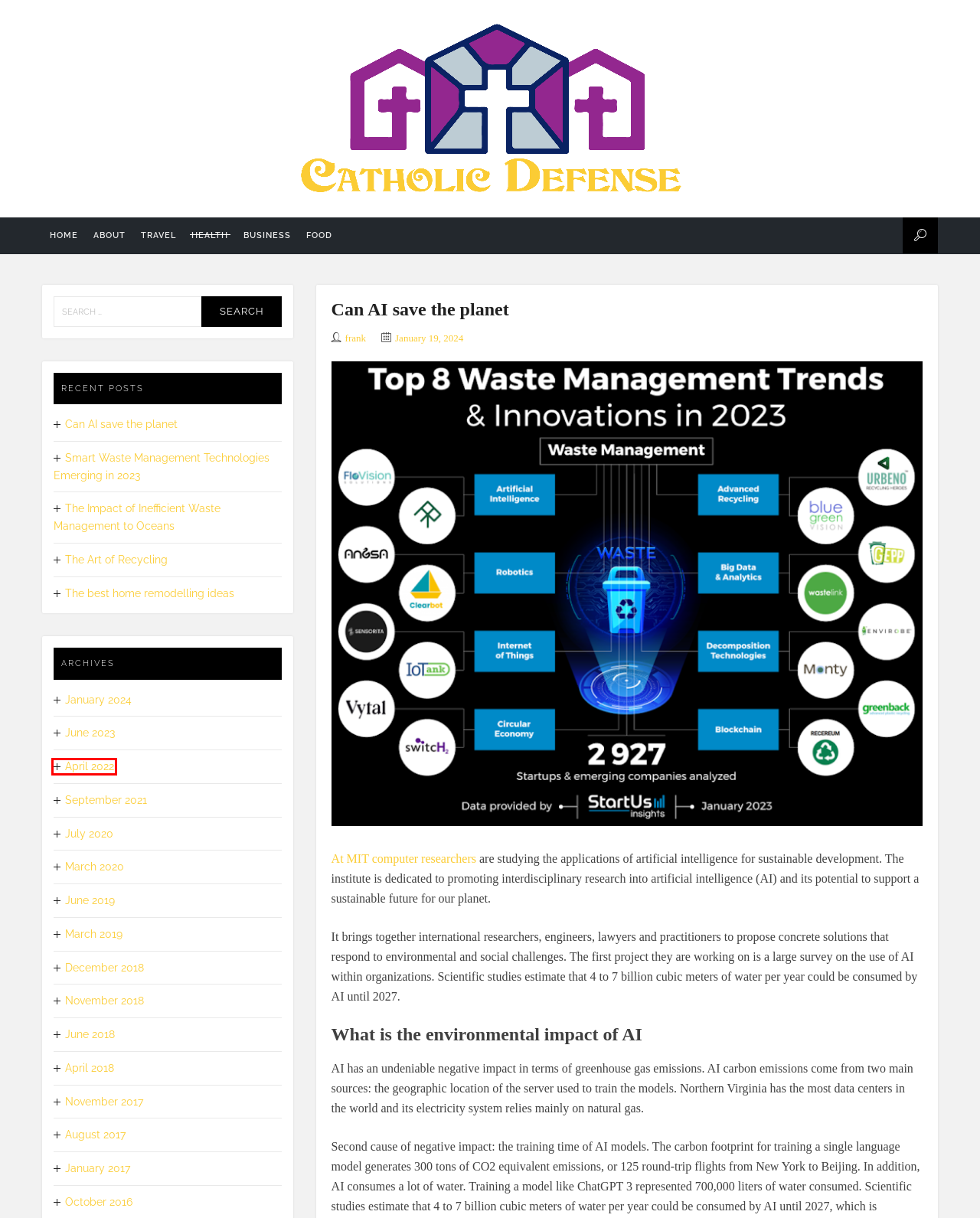You have a screenshot of a webpage with a red bounding box around an element. Choose the best matching webpage description that would appear after clicking the highlighted element. Here are the candidates:
A. April 2022 – Catholic Defense
B. October 2016 – Catholic Defense
C. August 2017 – Catholic Defense
D. September 2021 – Catholic Defense
E. December 2018 – Catholic Defense
F. Catholic Defense
G. November 2017 – Catholic Defense
H. Food – Catholic Defense

A